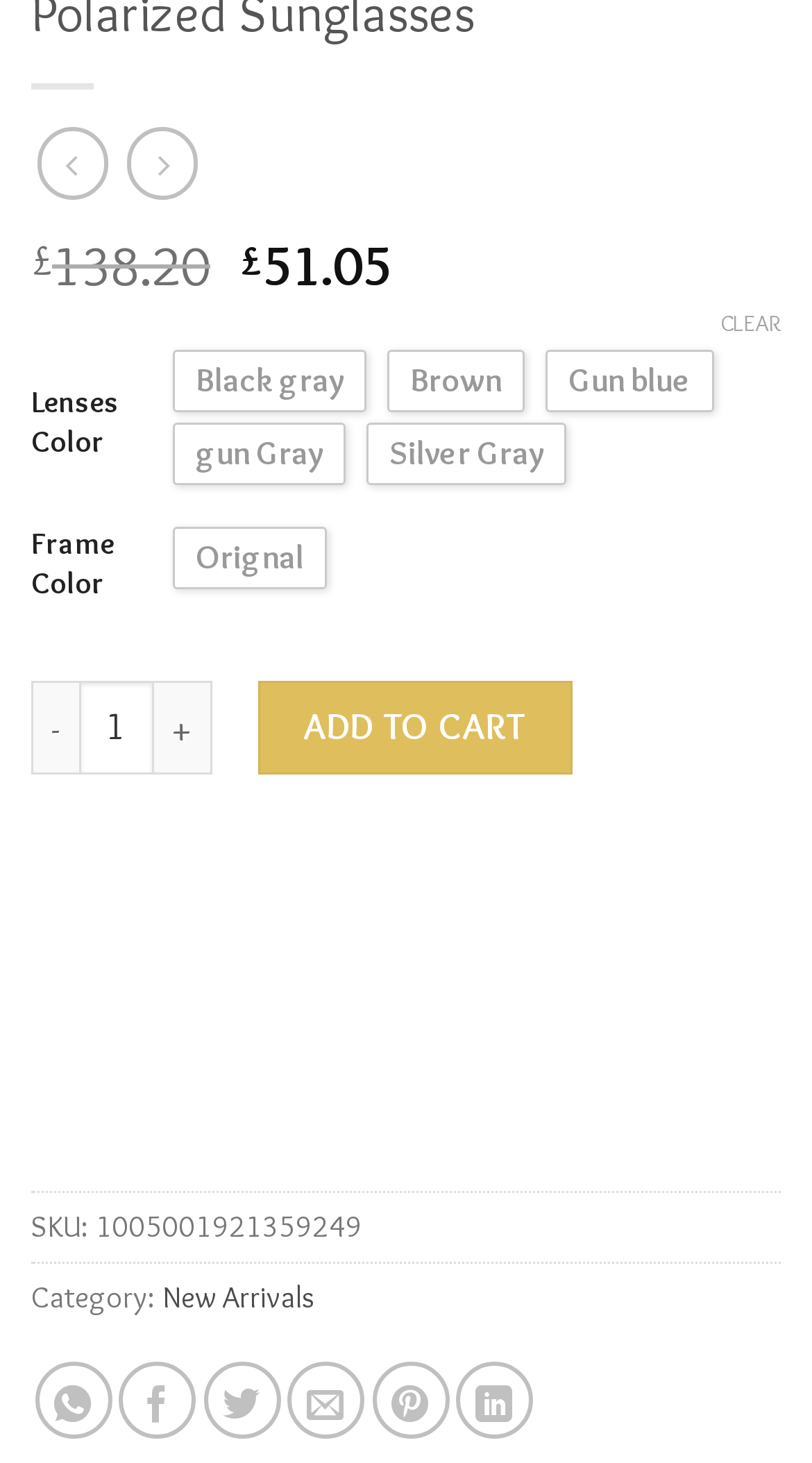Answer with a single word or phrase: 
What is the category of the product?

New Arrivals